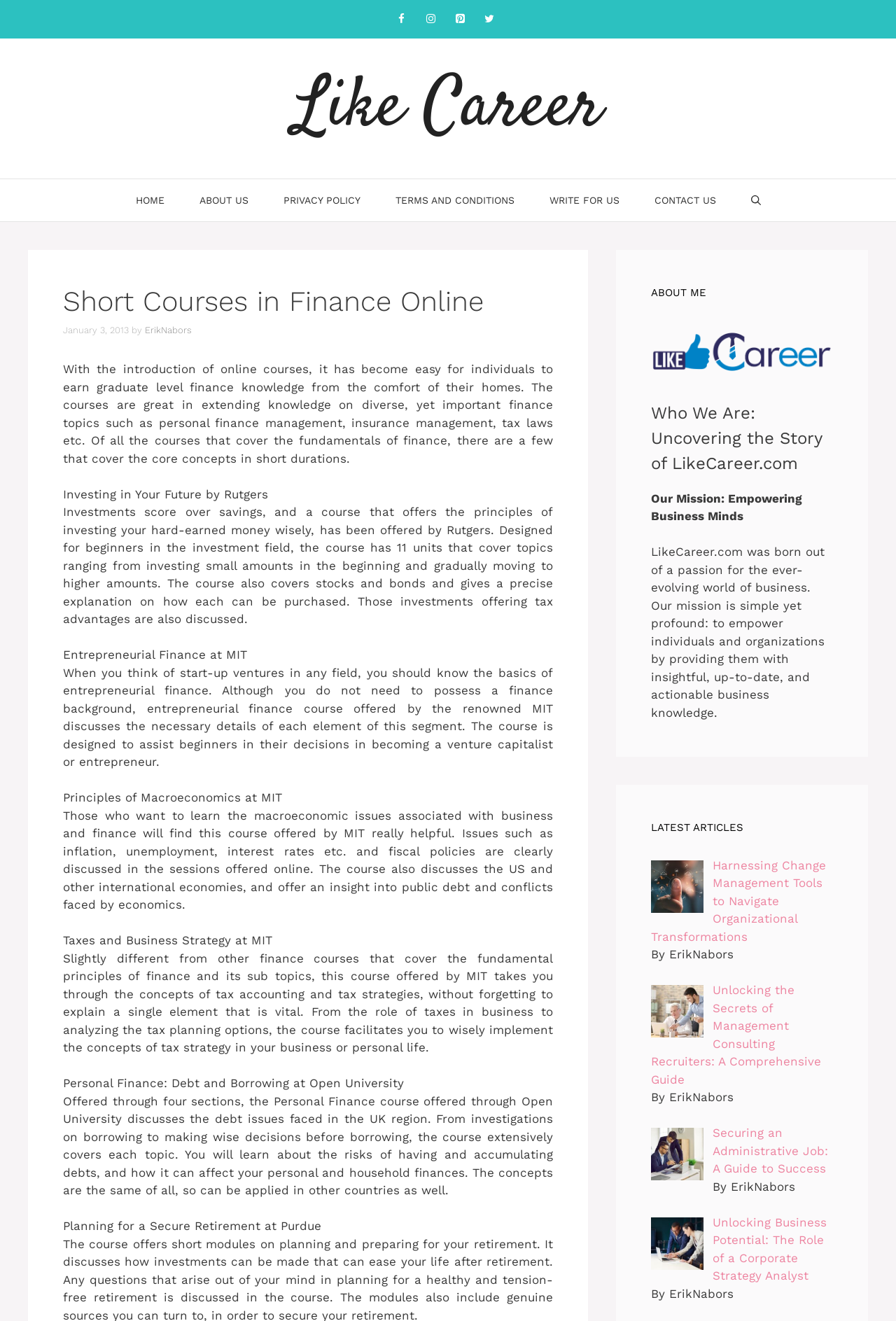Please locate the bounding box coordinates for the element that should be clicked to achieve the following instruction: "Read the latest article on Harnessing Change Management Tools". Ensure the coordinates are given as four float numbers between 0 and 1, i.e., [left, top, right, bottom].

[0.727, 0.65, 0.922, 0.714]